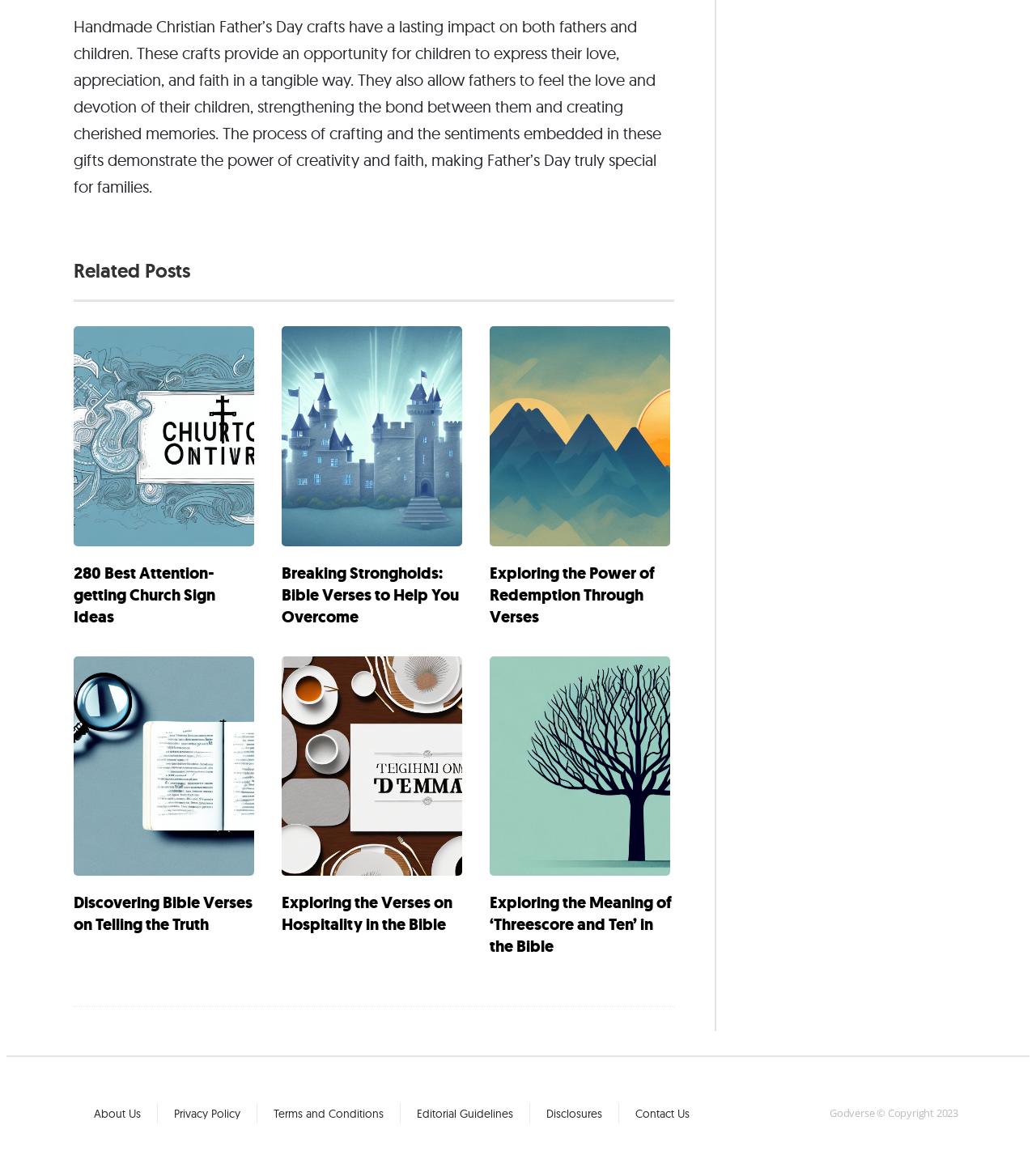Given the description: "Privacy Policy", determine the bounding box coordinates of the UI element. The coordinates should be formatted as four float numbers between 0 and 1, [left, top, right, bottom].

[0.152, 0.932, 0.248, 0.961]